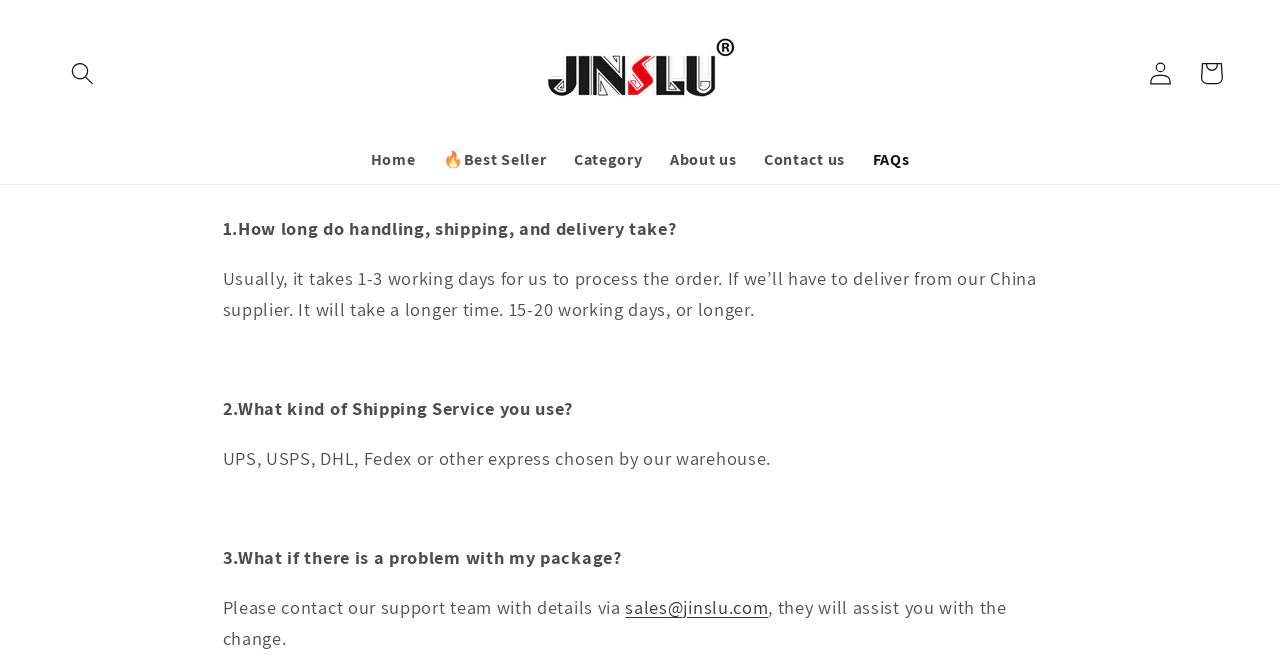What shipping services are used?
Please give a detailed answer to the question using the information shown in the image.

I found this information by reading the second question and answer on the webpage, which lists the shipping services used.